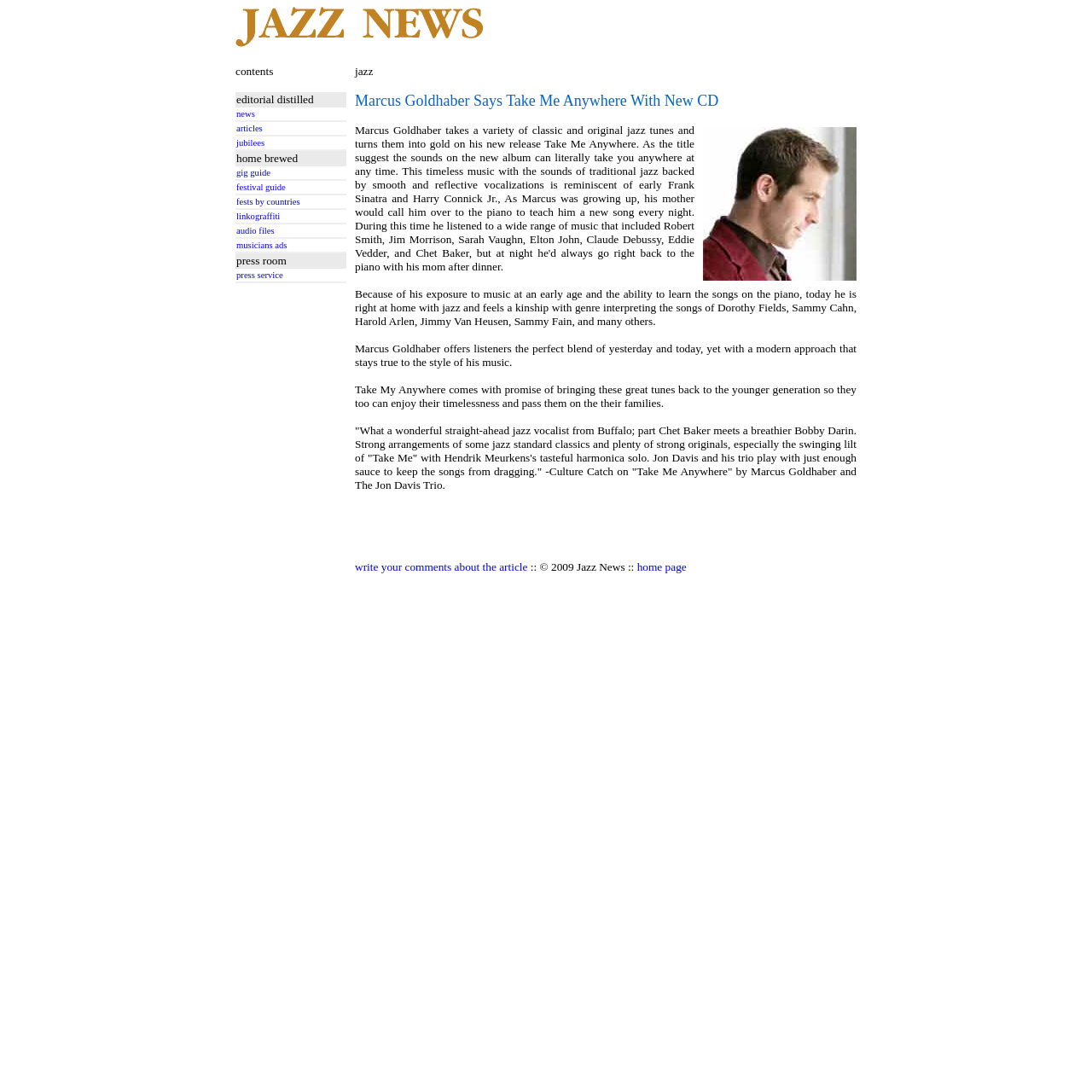Use the information in the screenshot to answer the question comprehensively: What is the title of the CD mentioned in the article?

The article mentions that Marcus Goldhaber has released a new CD called 'Take Me Anywhere', which features classic and original jazz tunes.